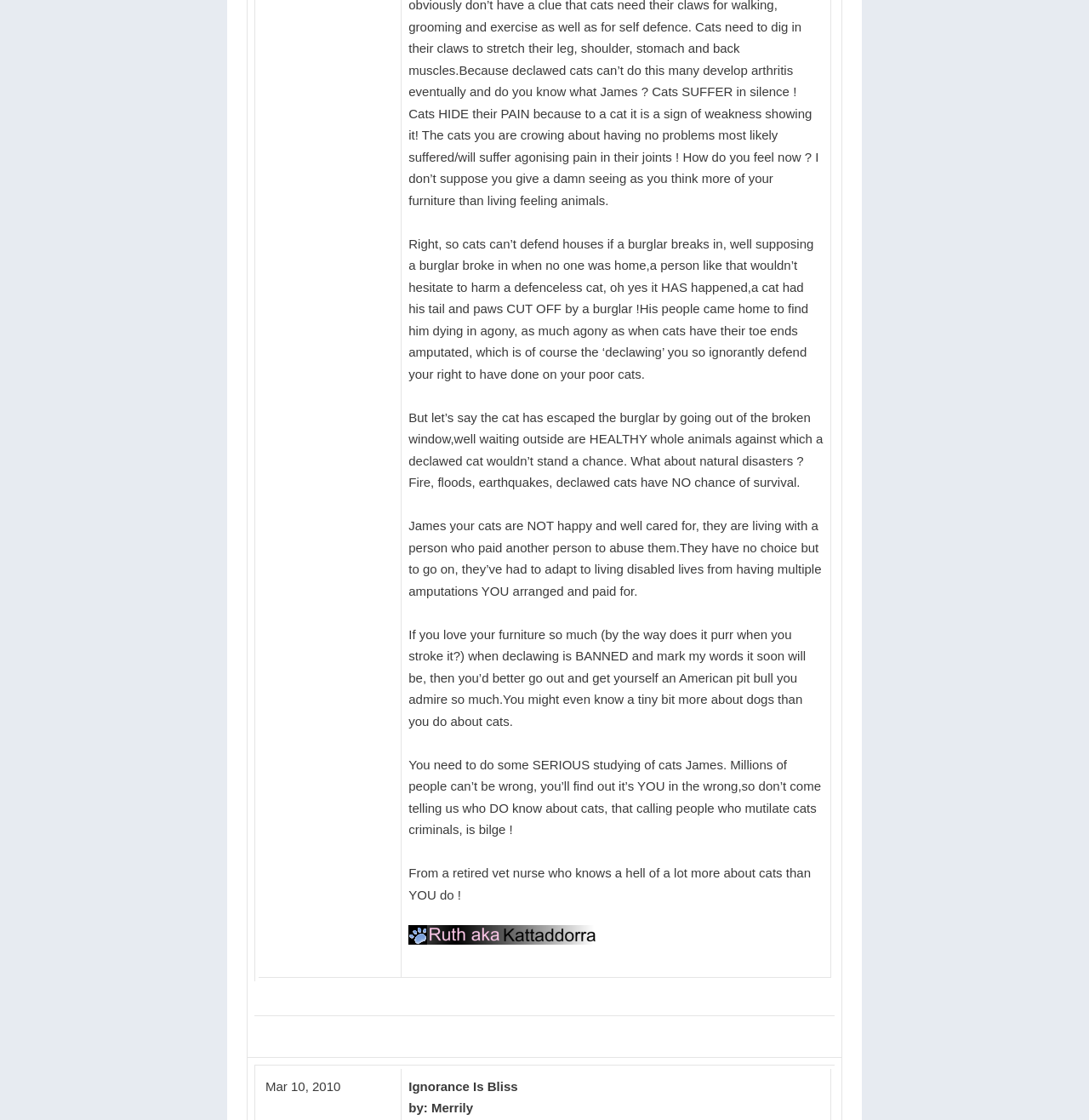Find the bounding box coordinates for the element that must be clicked to complete the instruction: "view the signature". The coordinates should be four float numbers between 0 and 1, indicated as [left, top, right, bottom].

[0.375, 0.826, 0.549, 0.843]